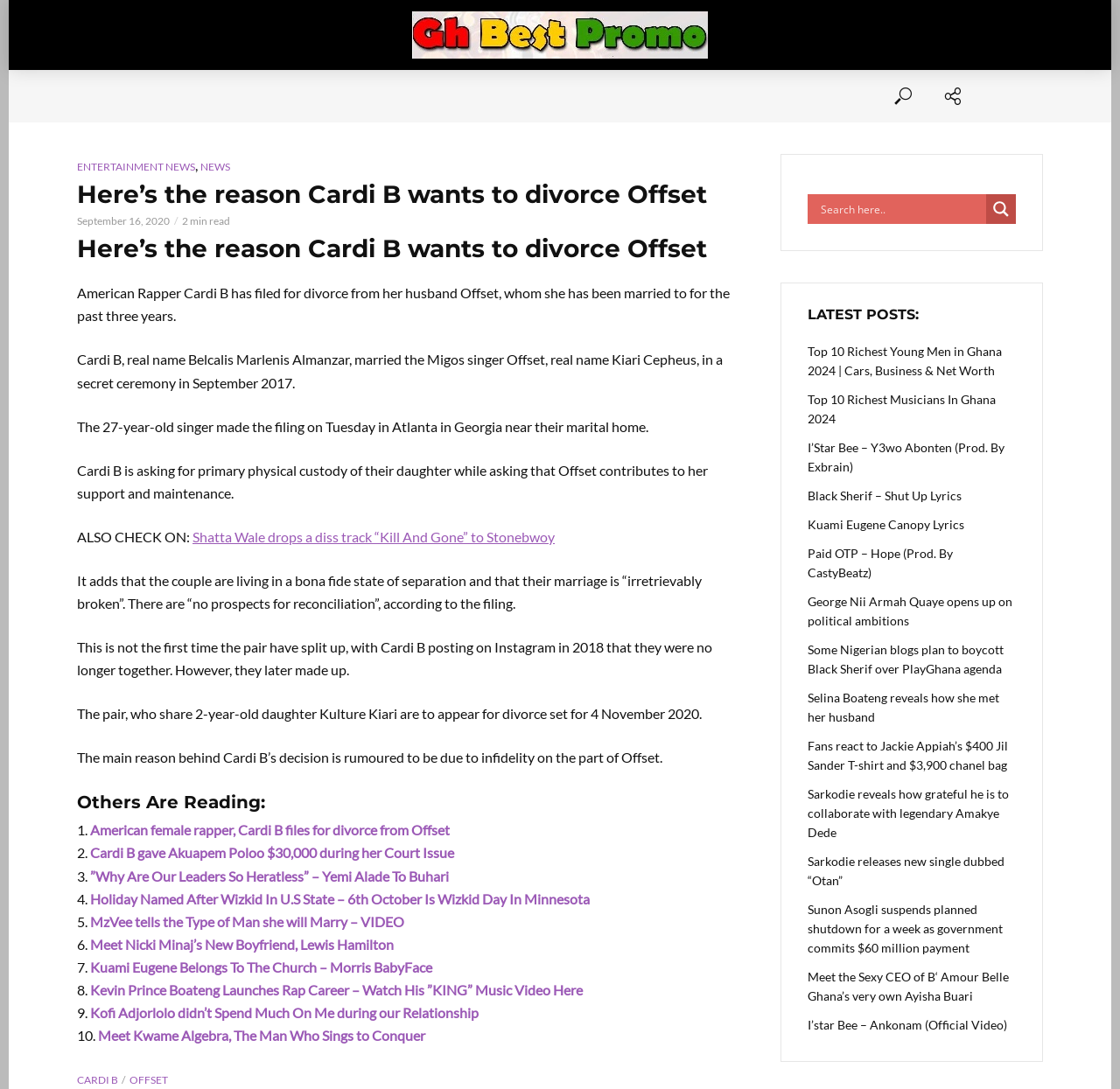Could you highlight the region that needs to be clicked to execute the instruction: "Search for something"?

[0.733, 0.178, 0.877, 0.205]